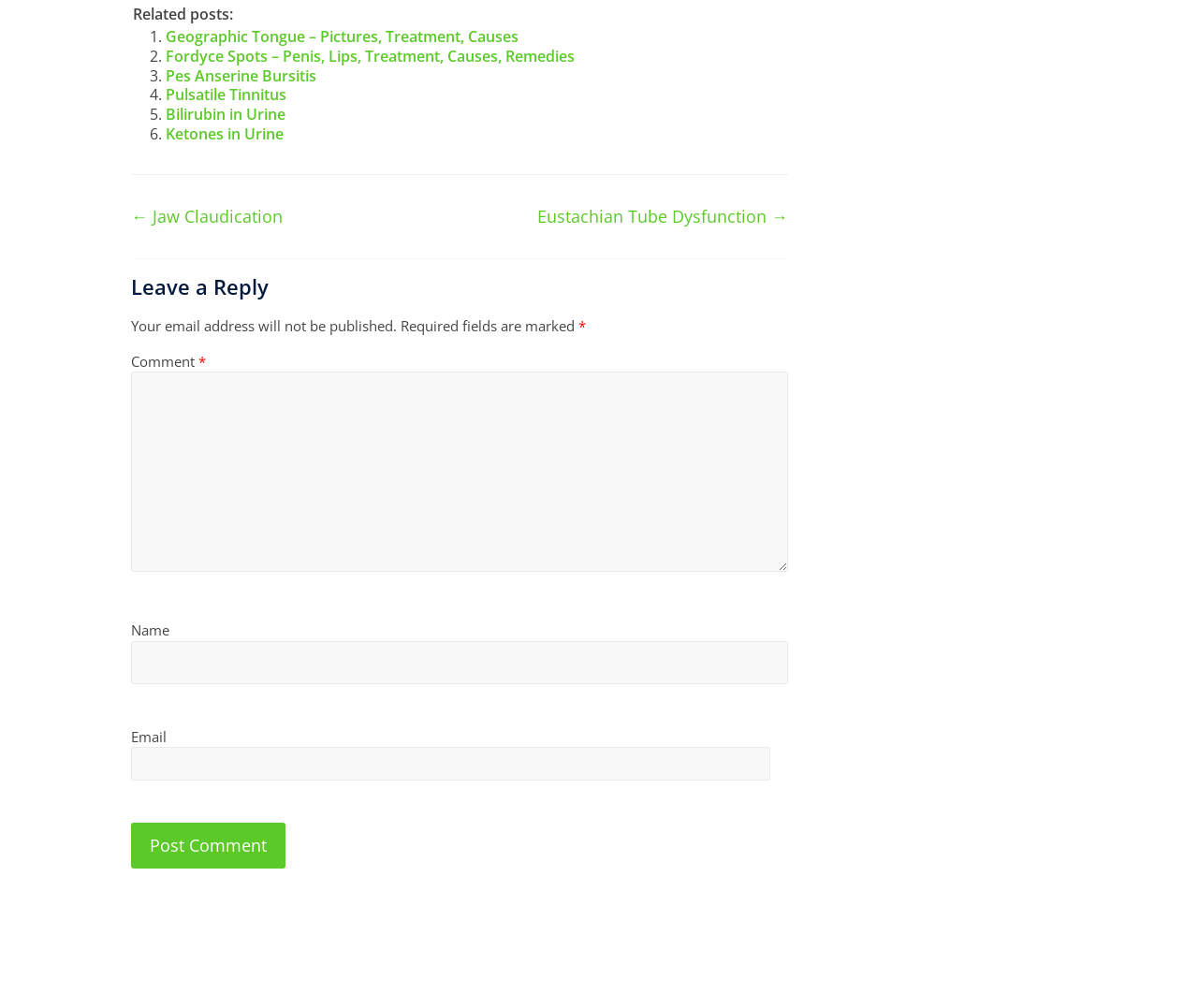What is the function of the button at the bottom?
Carefully analyze the image and provide a detailed answer to the question.

The button at the bottom of the webpage is labeled 'Post Comment', indicating that it is for users to submit their comment after filling out the required fields.